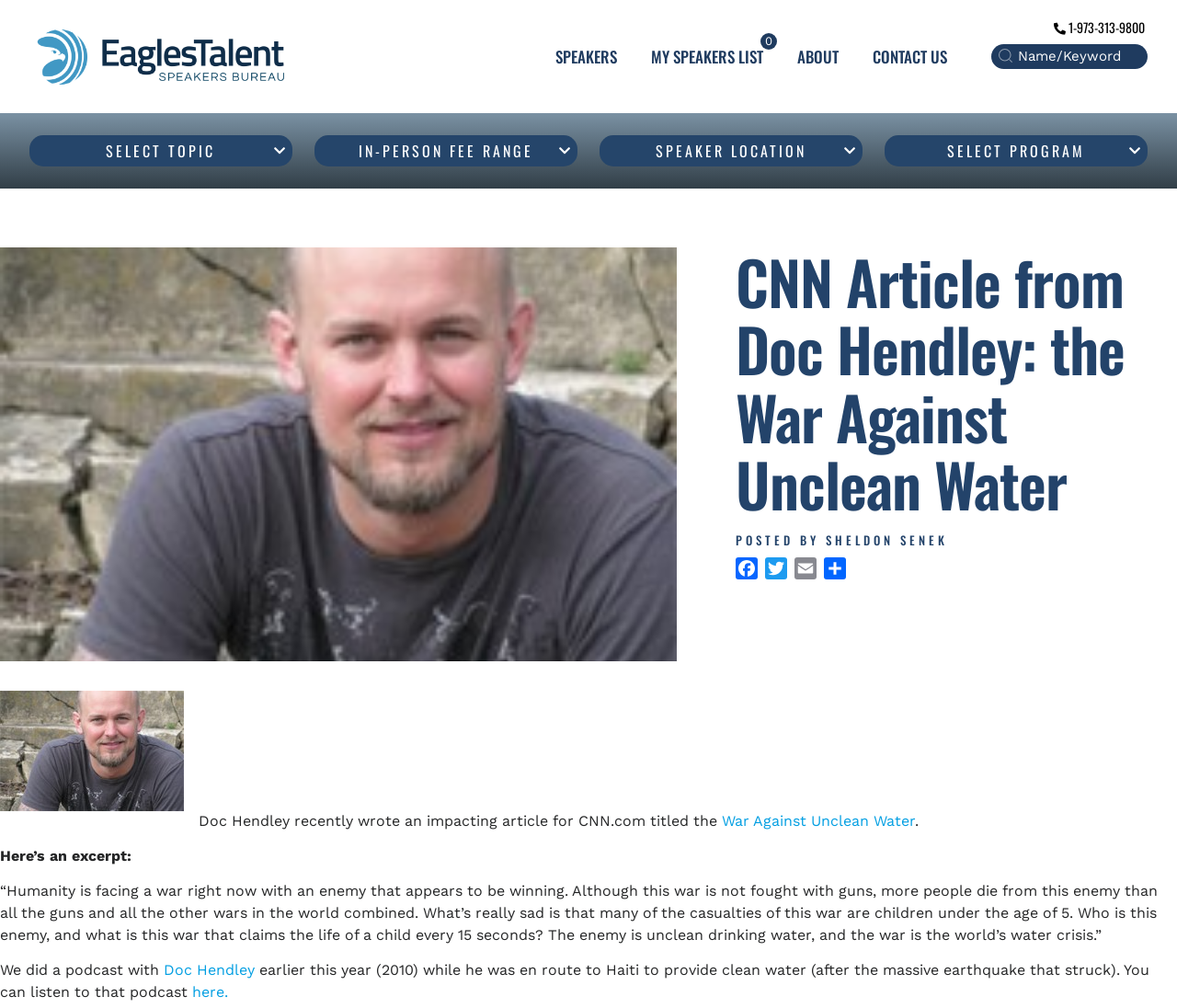How many social media links are available?
Analyze the image and provide a thorough answer to the question.

There are four social media links available, namely Facebook, Twitter, Email, and Share. These links are located below the article and can be identified by their respective icons.